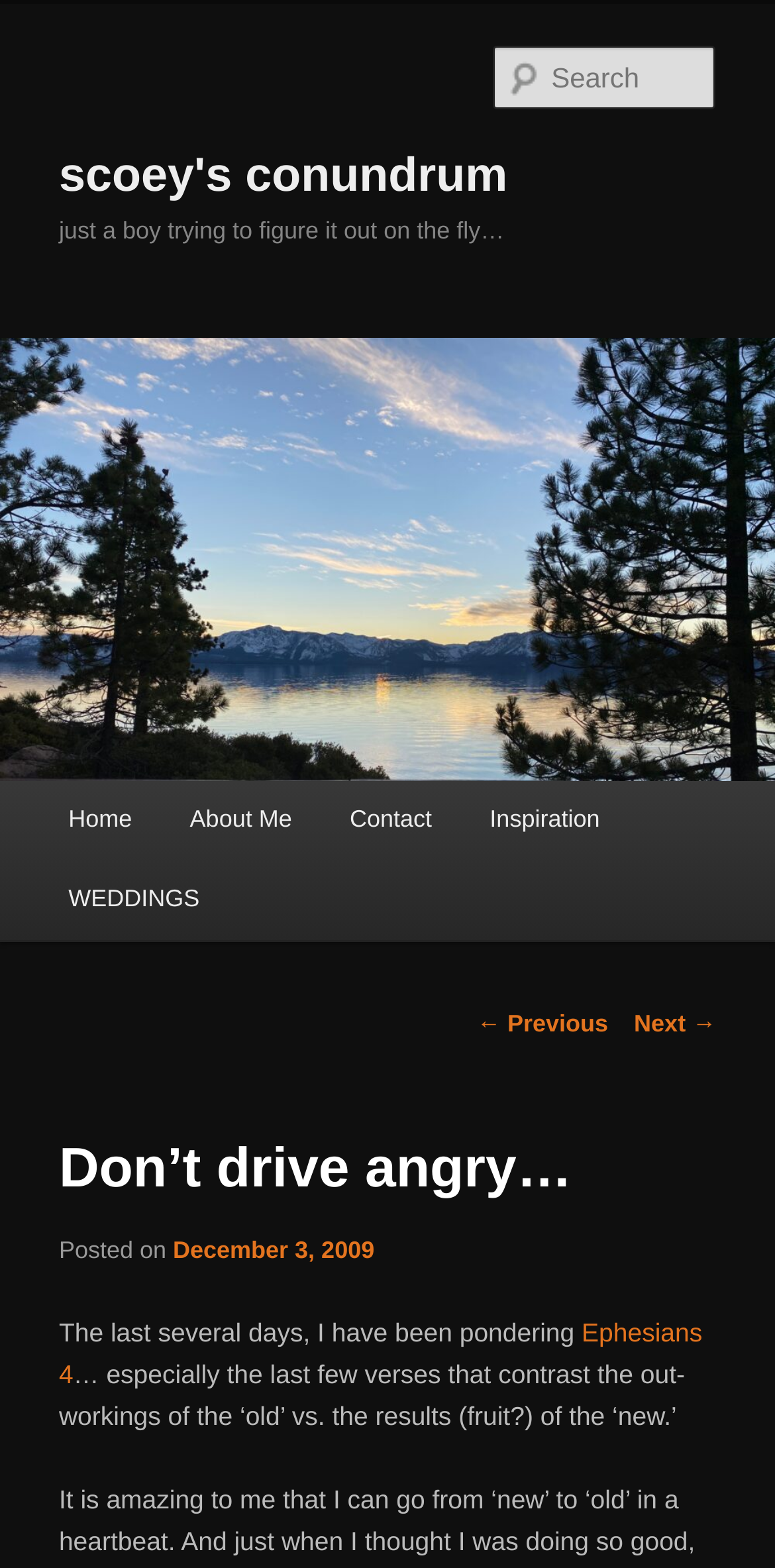Highlight the bounding box coordinates of the element you need to click to perform the following instruction: "read about the author."

[0.208, 0.499, 0.414, 0.549]